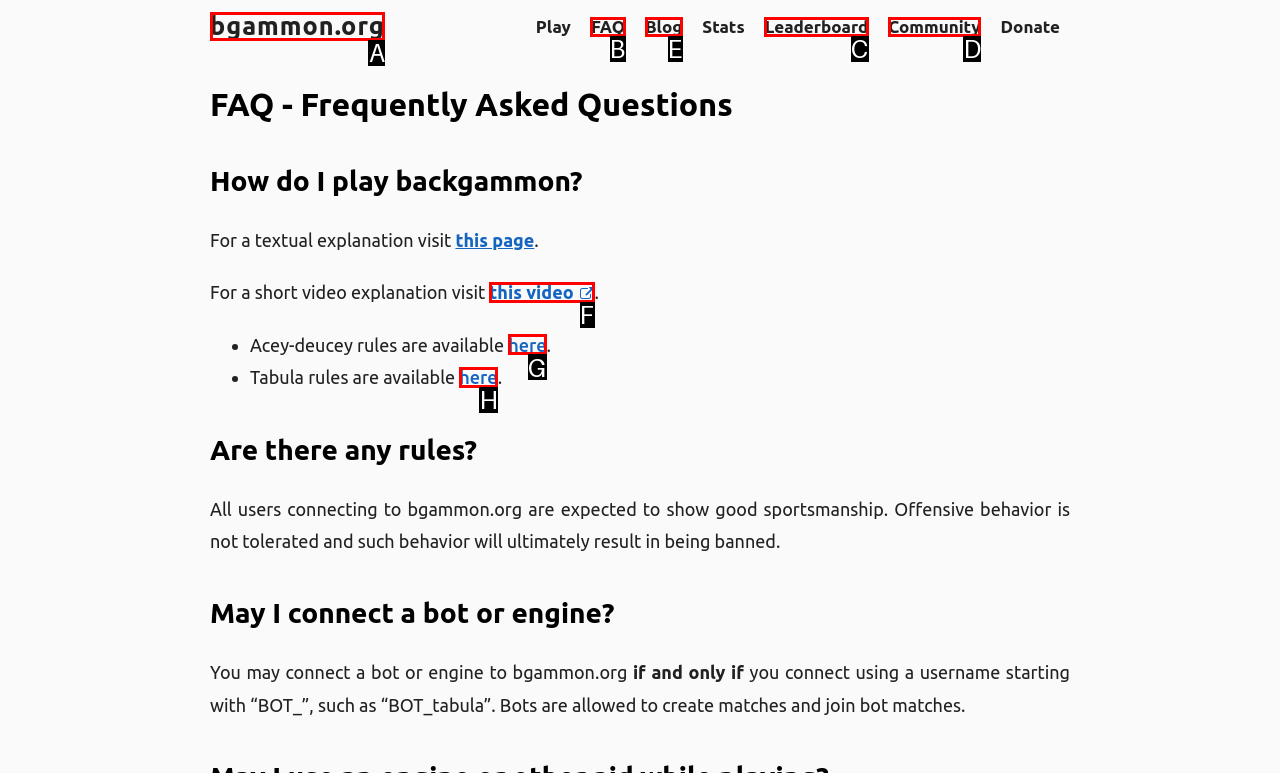Find the appropriate UI element to complete the task: Visit the 'Blog' page. Indicate your choice by providing the letter of the element.

E